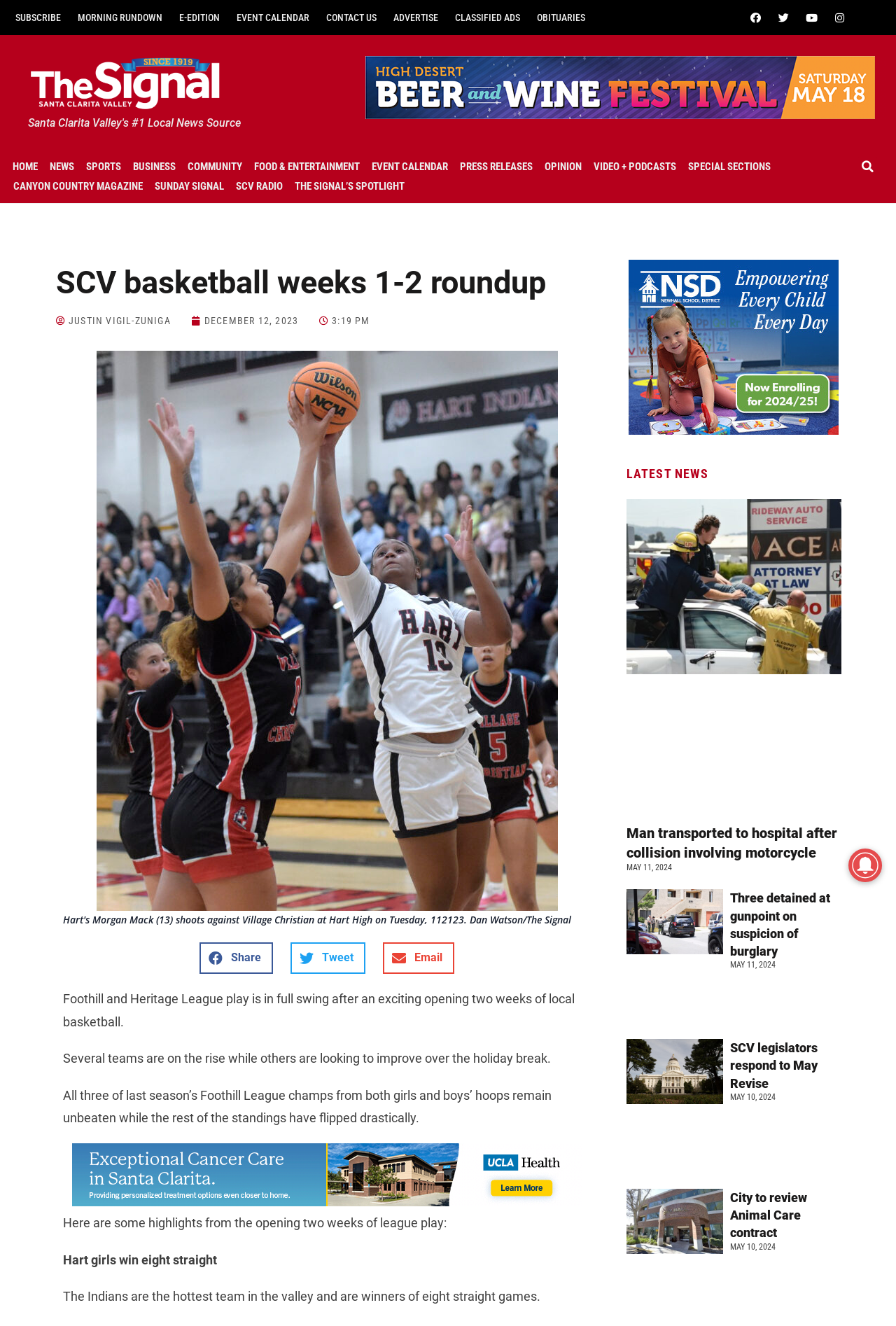How many social media platforms are available for sharing?
Provide a fully detailed and comprehensive answer to the question.

I found the answer by looking at the buttons 'Share on facebook', 'Share on twitter', and 'Share on email' which indicates that there are three social media platforms available for sharing.